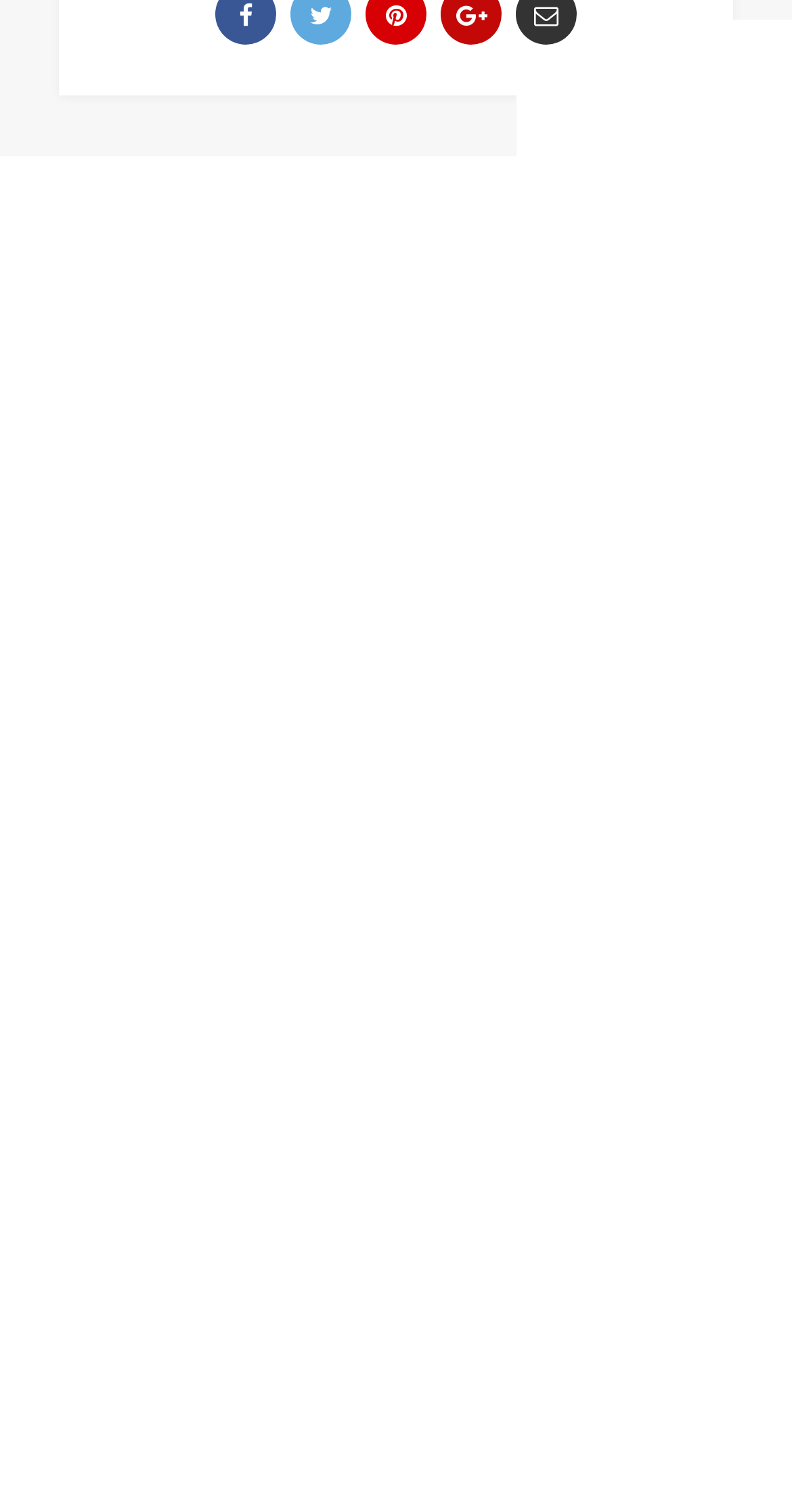Answer succinctly with a single word or phrase:
How many links are related to Walmart?

3